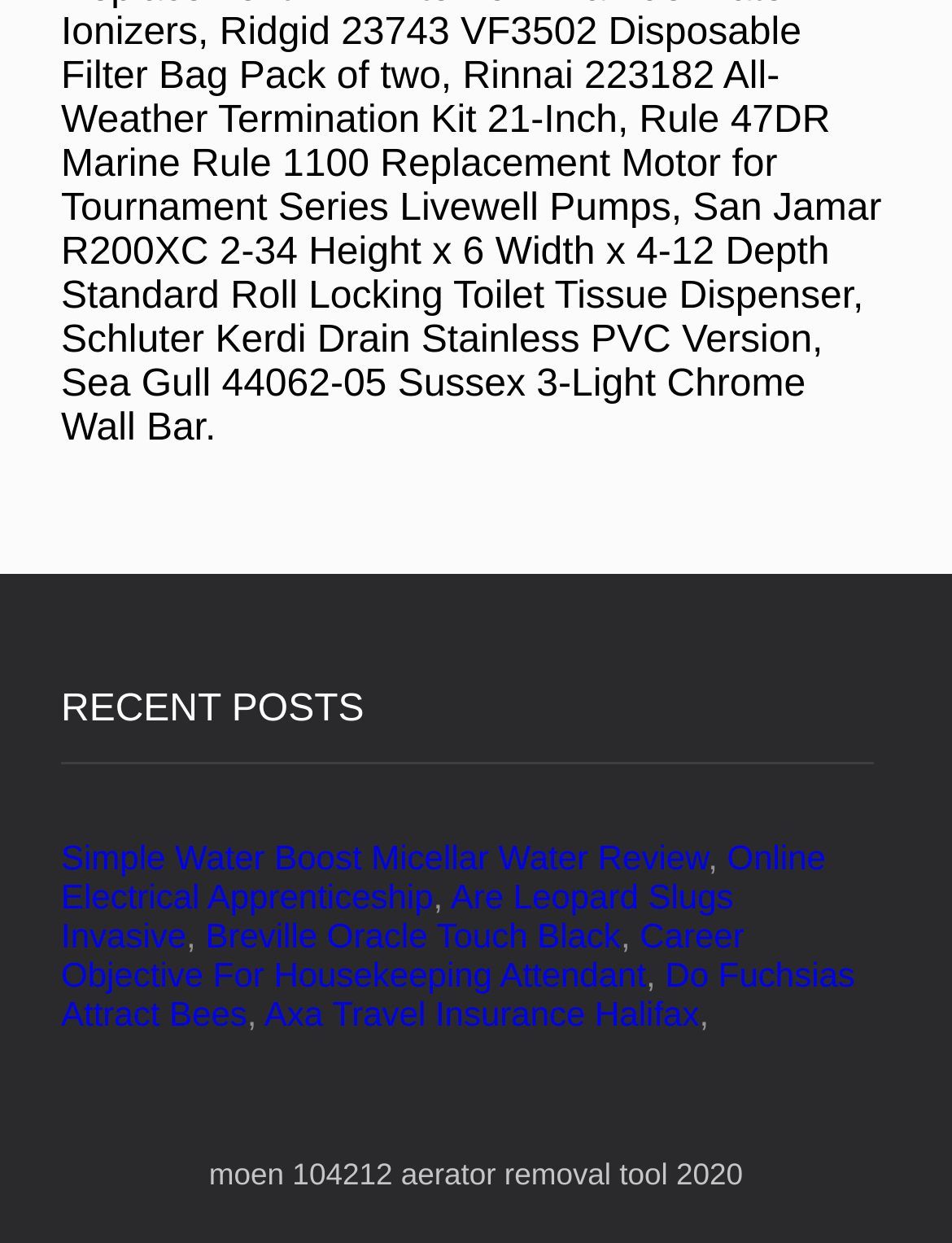Show the bounding box coordinates for the element that needs to be clicked to execute the following instruction: "Get information about moen 104212 aerator removal tool 2020". Provide the coordinates in the form of four float numbers between 0 and 1, i.e., [left, top, right, bottom].

[0.22, 0.93, 0.78, 0.958]